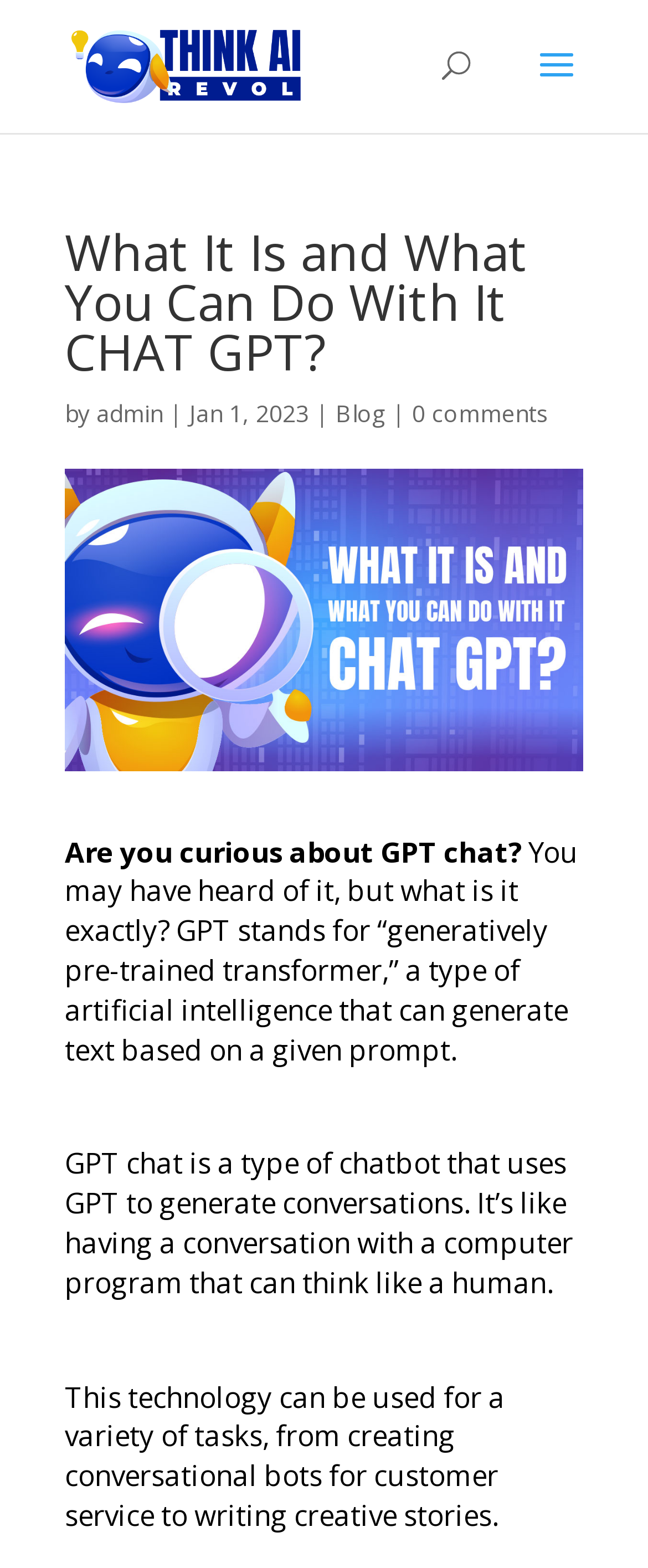Answer the following query concisely with a single word or phrase:
What are some potential uses of GPT technology?

Customer service, creative writing